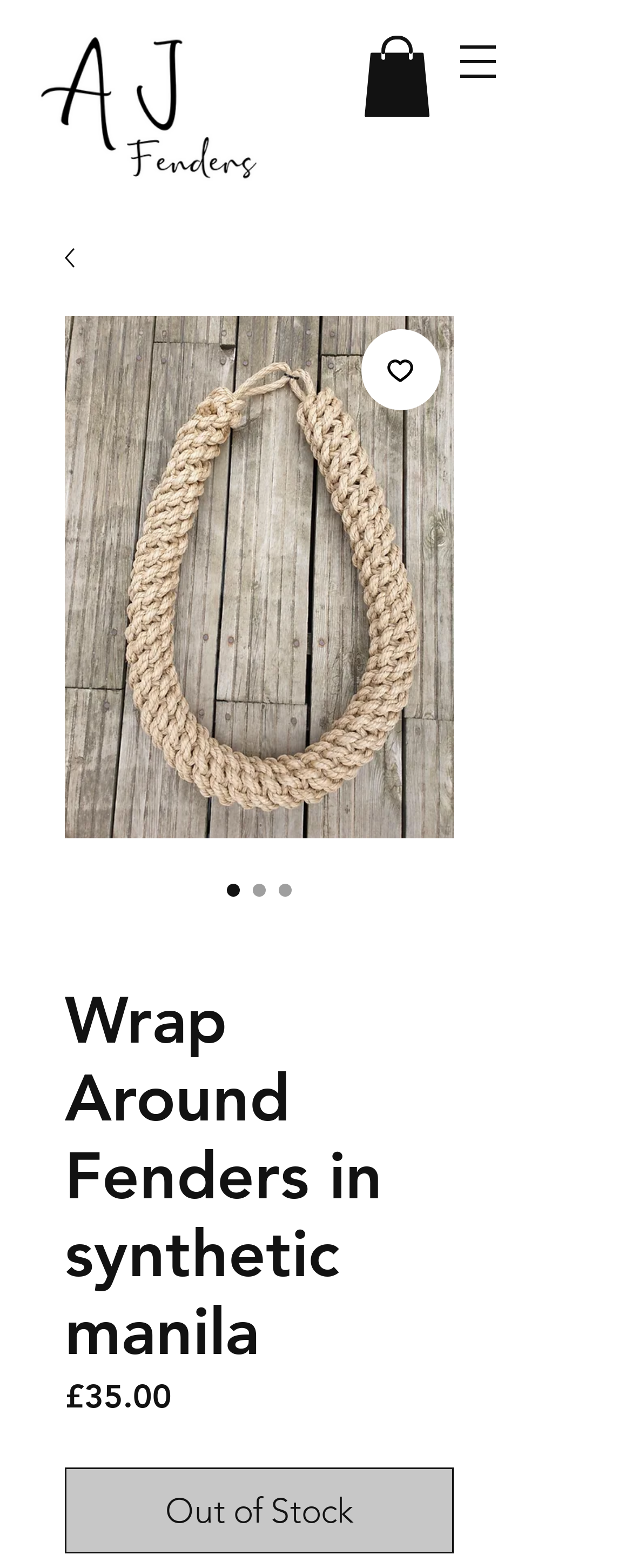What is the purpose of this fender?
Provide a thorough and detailed answer to the question.

I determined the purpose of this fender by reading the product description which mentions that the fender is ideal for Side Bow or Stern Protection on Narrow boats.